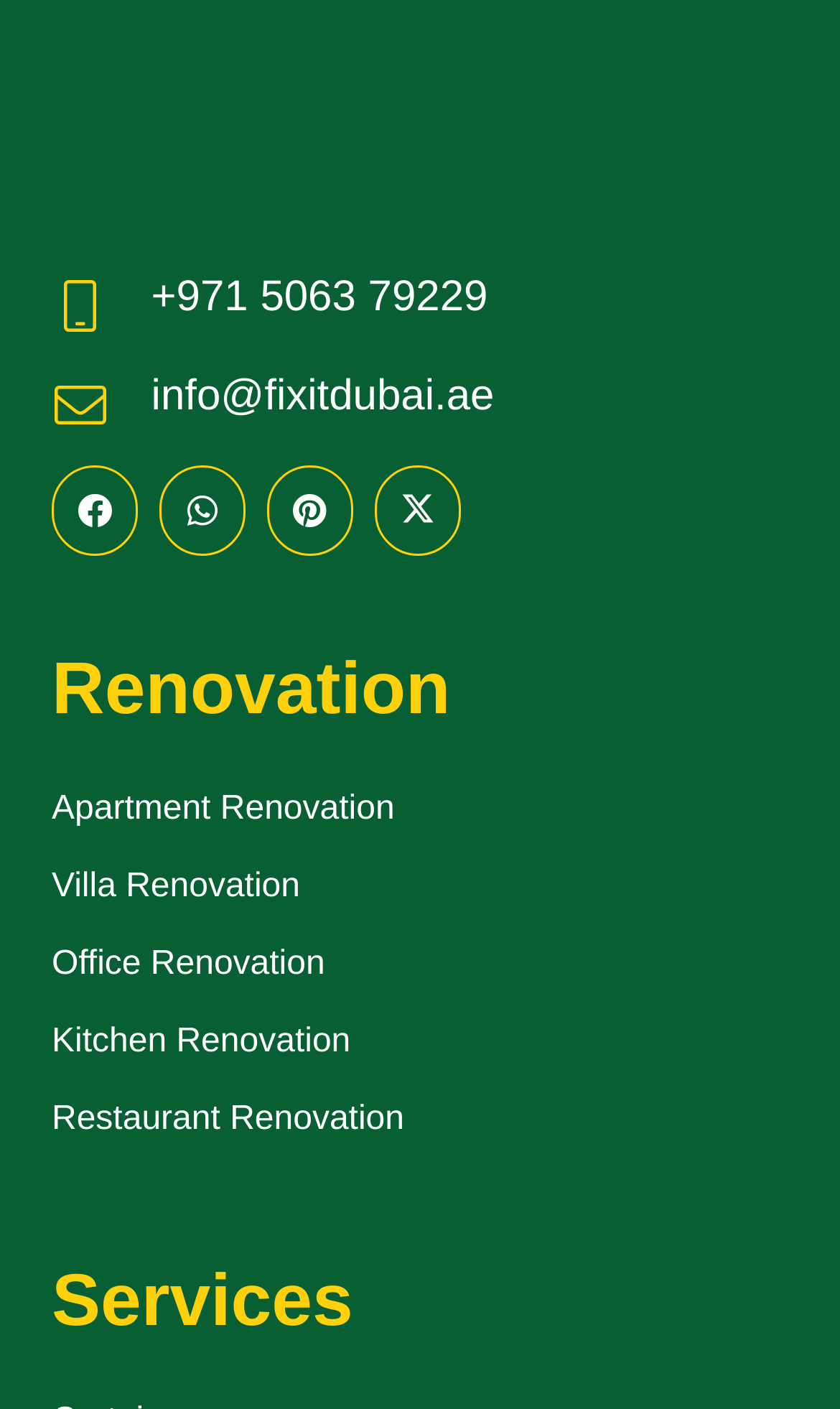Provide your answer to the question using just one word or phrase: What social media platforms are available?

Facebook, WhatsApp, Pinterest, Twitter